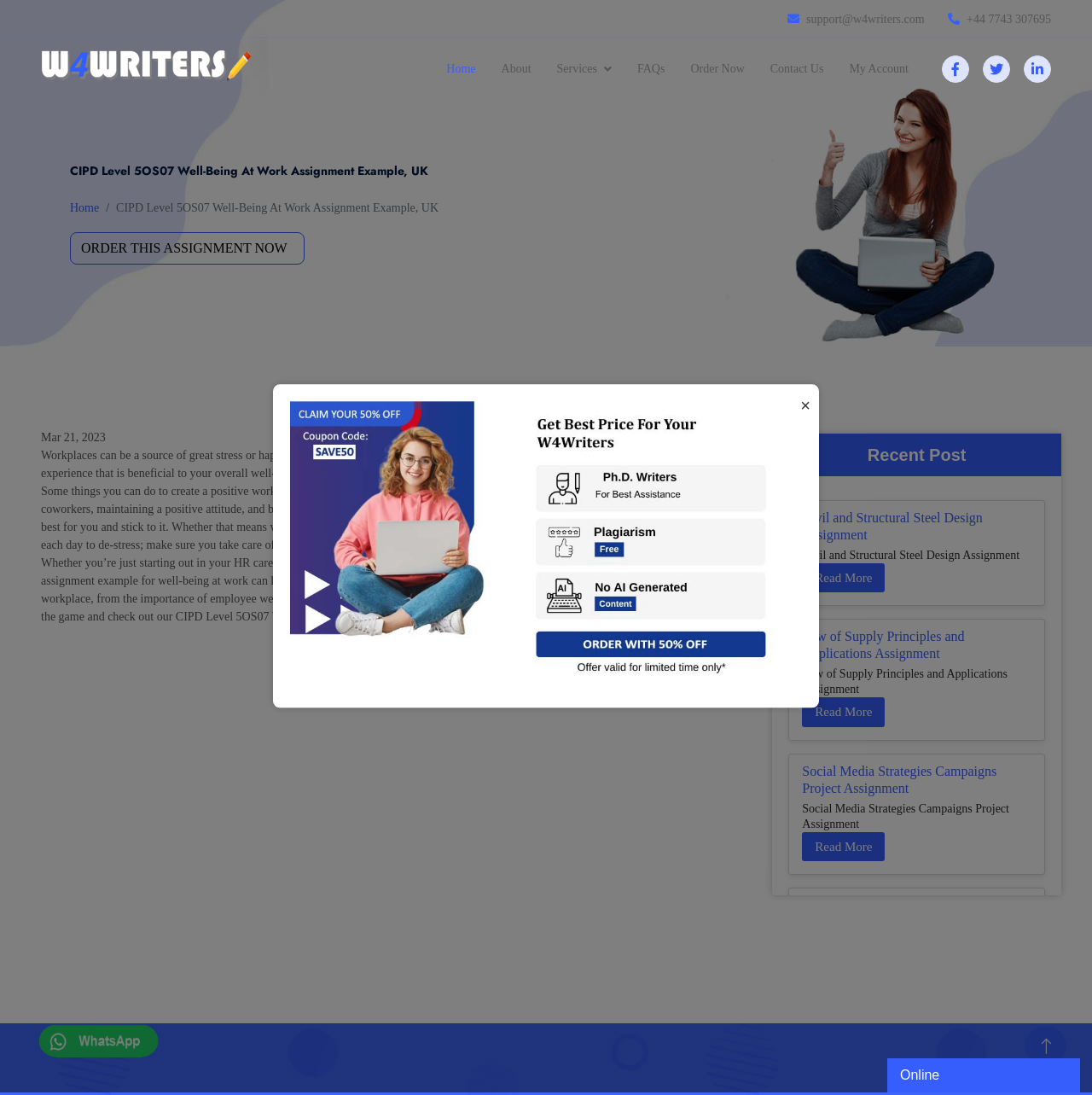What is the importance of taking breaks at work?
Using the image, elaborate on the answer with as much detail as possible.

Taking breaks is mentioned as one of the things that can be done to create a positive work environment, which is important for overall well-being. This is stated in the paragraph that discusses the importance of cultivating a positive work environment.